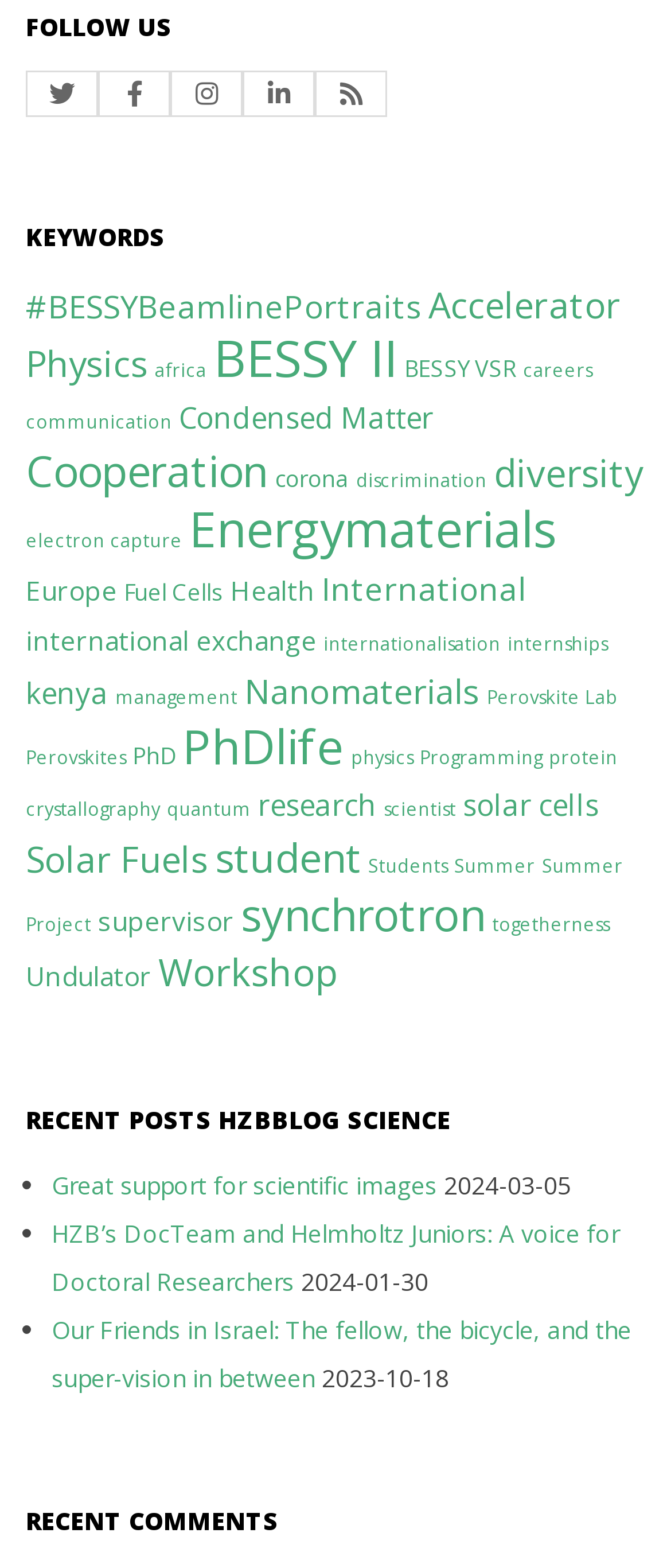Identify the bounding box coordinates of the clickable section necessary to follow the following instruction: "Read the latest blog post 'Great support for scientific images'". The coordinates should be presented as four float numbers from 0 to 1, i.e., [left, top, right, bottom].

[0.077, 0.746, 0.651, 0.766]